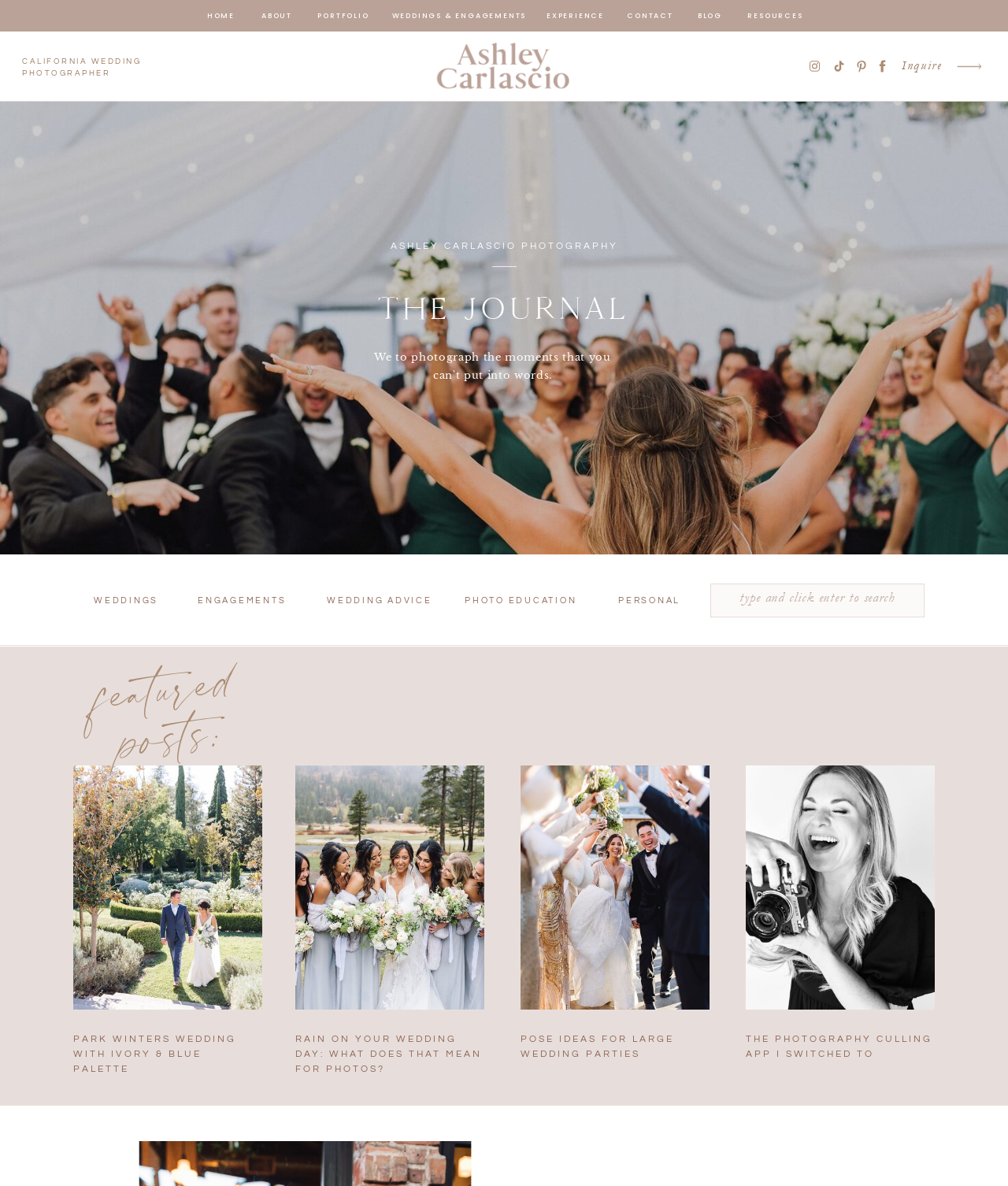Provide the bounding box coordinates of the HTML element this sentence describes: "California WEDDING PHOTOGRAPHER". The bounding box coordinates consist of four float numbers between 0 and 1, i.e., [left, top, right, bottom].

[0.022, 0.047, 0.166, 0.071]